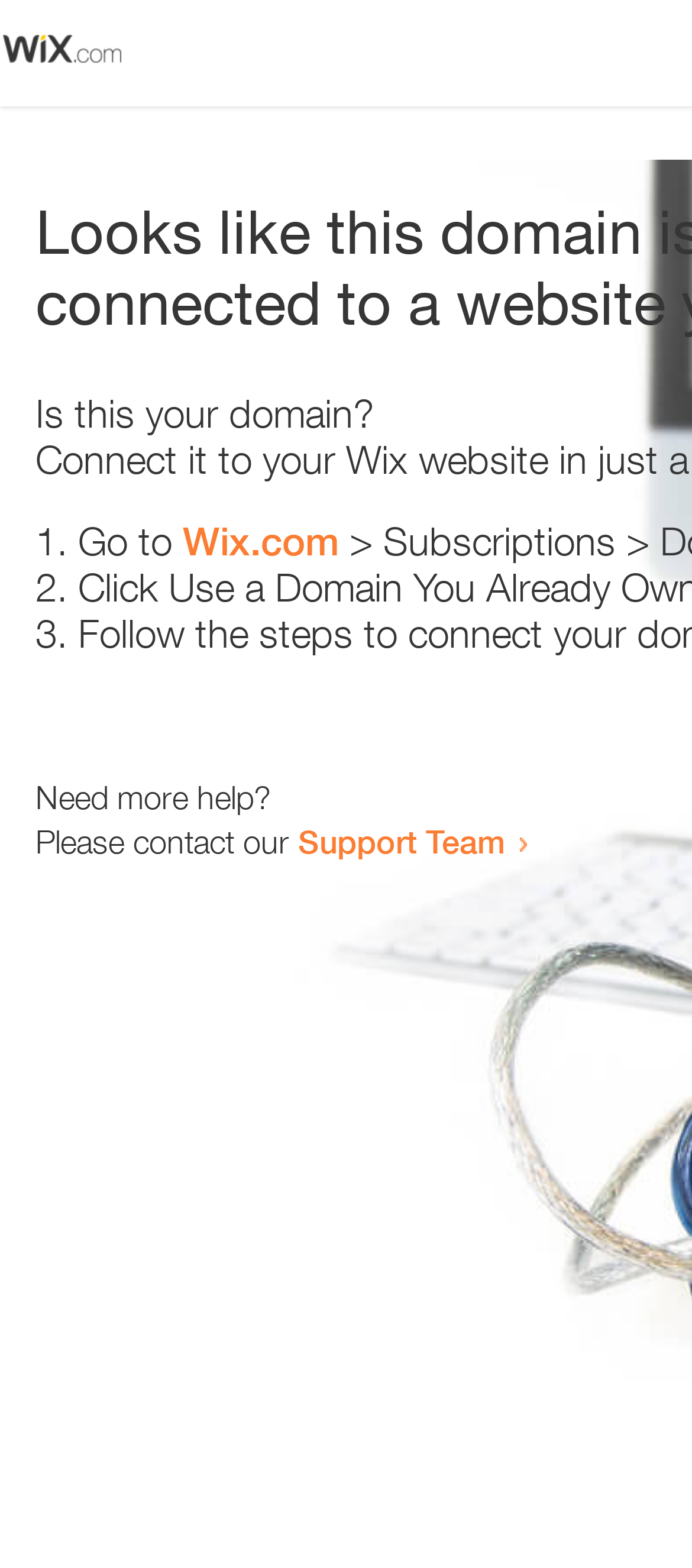Find and extract the text of the primary heading on the webpage.

Looks like this domain isn't
connected to a website yet